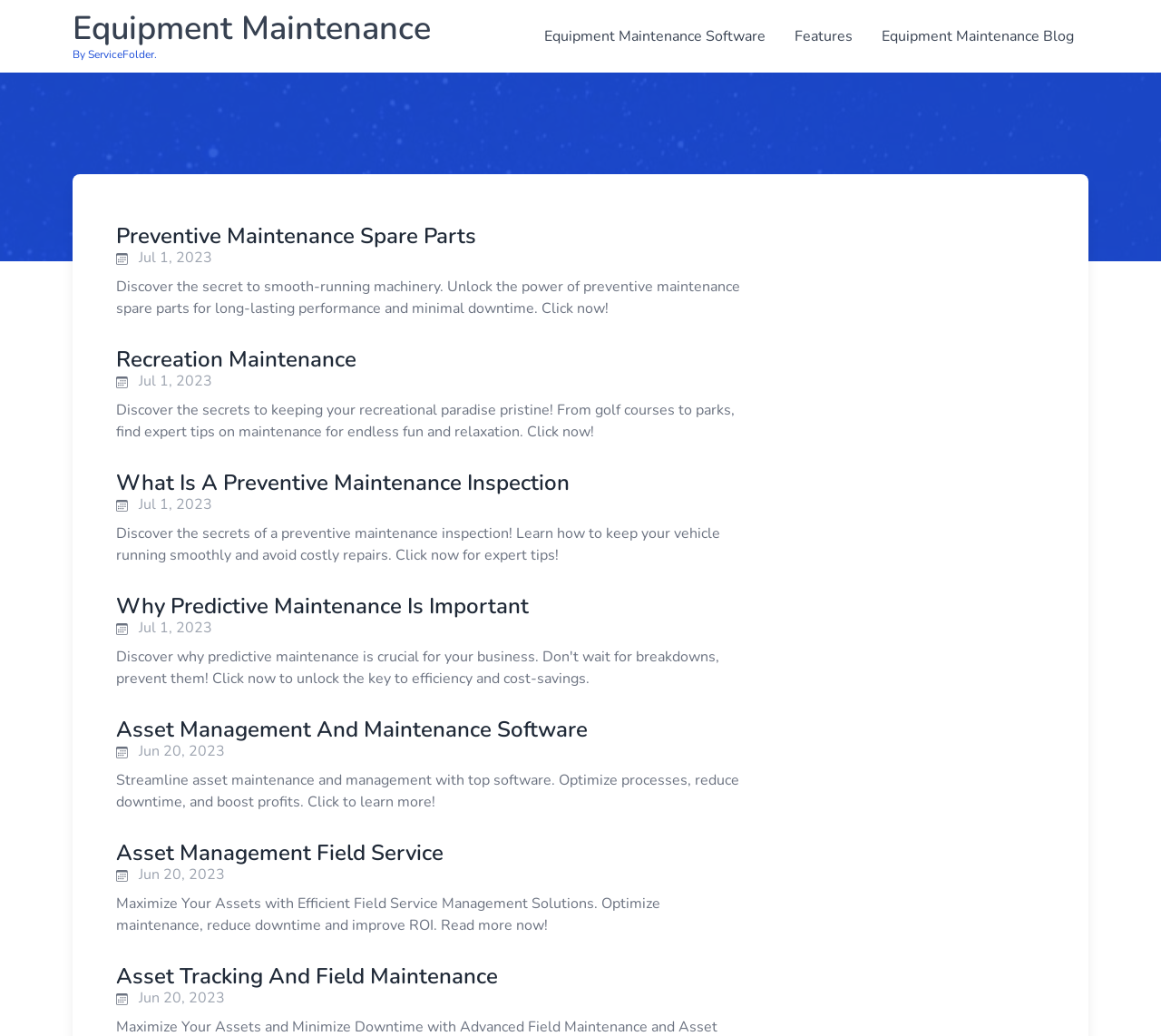Identify the bounding box coordinates for the element you need to click to achieve the following task: "Click on Equipment Maintenance Software". The coordinates must be four float values ranging from 0 to 1, formatted as [left, top, right, bottom].

[0.456, 0.0, 0.672, 0.07]